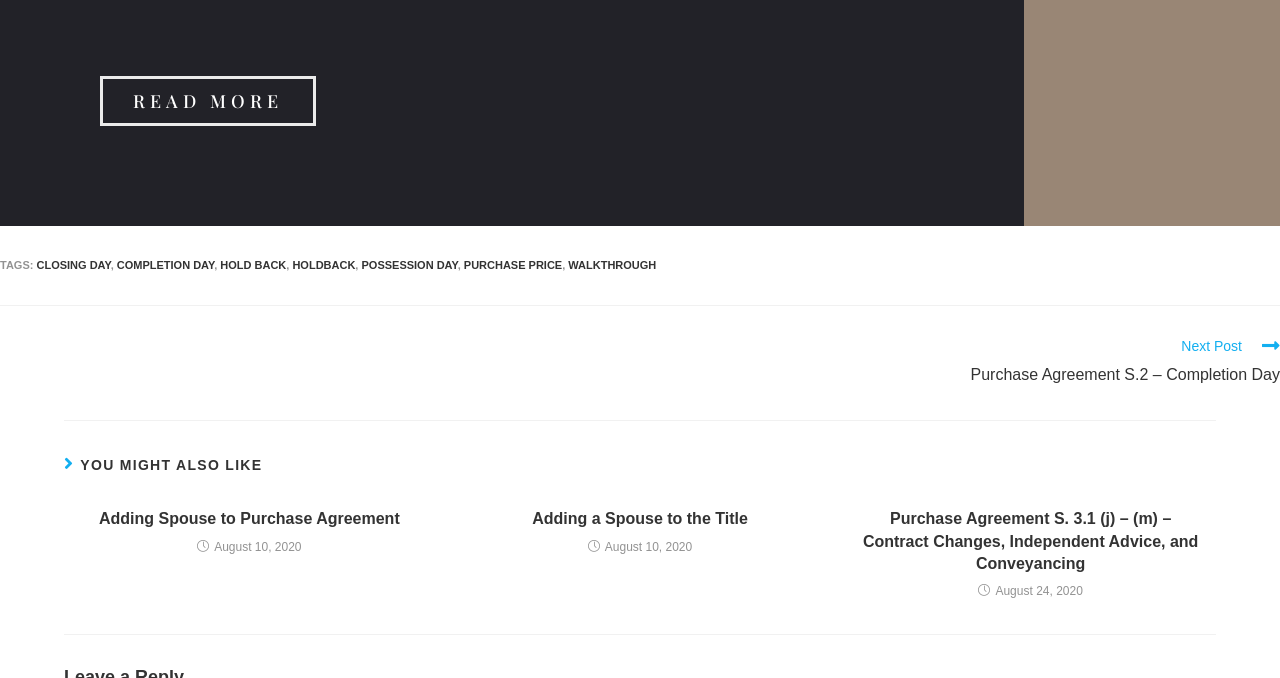Using the given element description, provide the bounding box coordinates (top-left x, top-left y, bottom-right x, bottom-right y) for the corresponding UI element in the screenshot: Holdback

[0.228, 0.381, 0.278, 0.399]